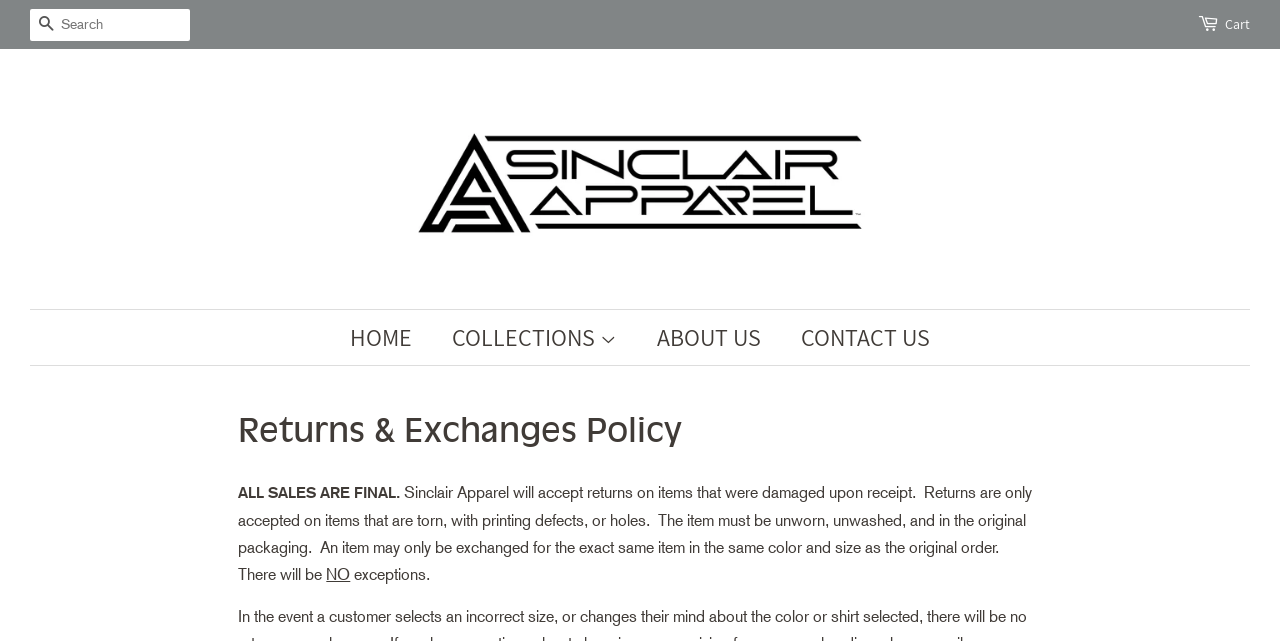Using the provided description parent_node: SEARCH aria-label="Search" name="q" placeholder="Search", find the bounding box coordinates for the UI element. Provide the coordinates in (top-left x, top-left y, bottom-right x, bottom-right y) format, ensuring all values are between 0 and 1.

[0.023, 0.014, 0.148, 0.063]